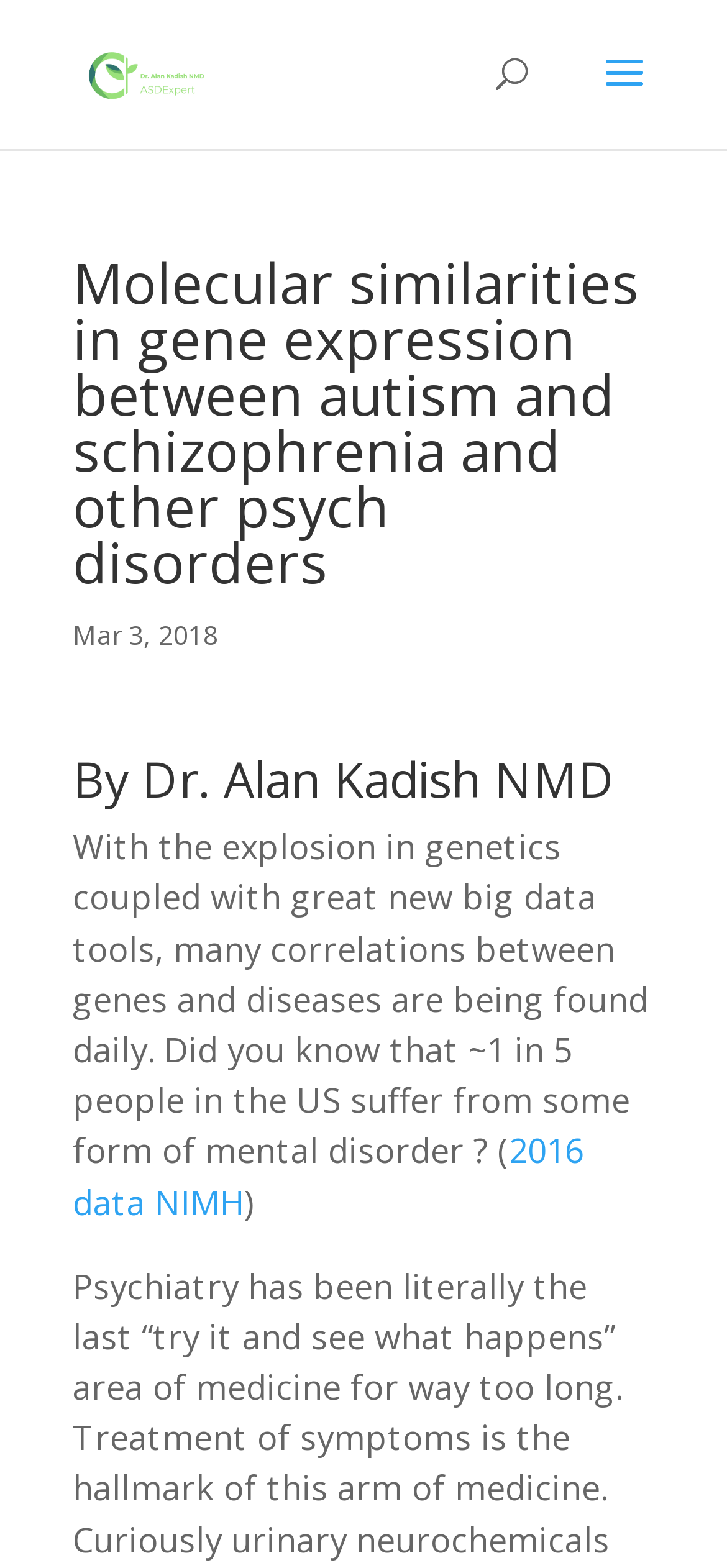What is the purpose of the search bar?
Refer to the image and offer an in-depth and detailed answer to the question.

The purpose of the search bar can be inferred by its location at the top of the page and its functionality, which suggests that it is meant to allow users to search for content within the blog.